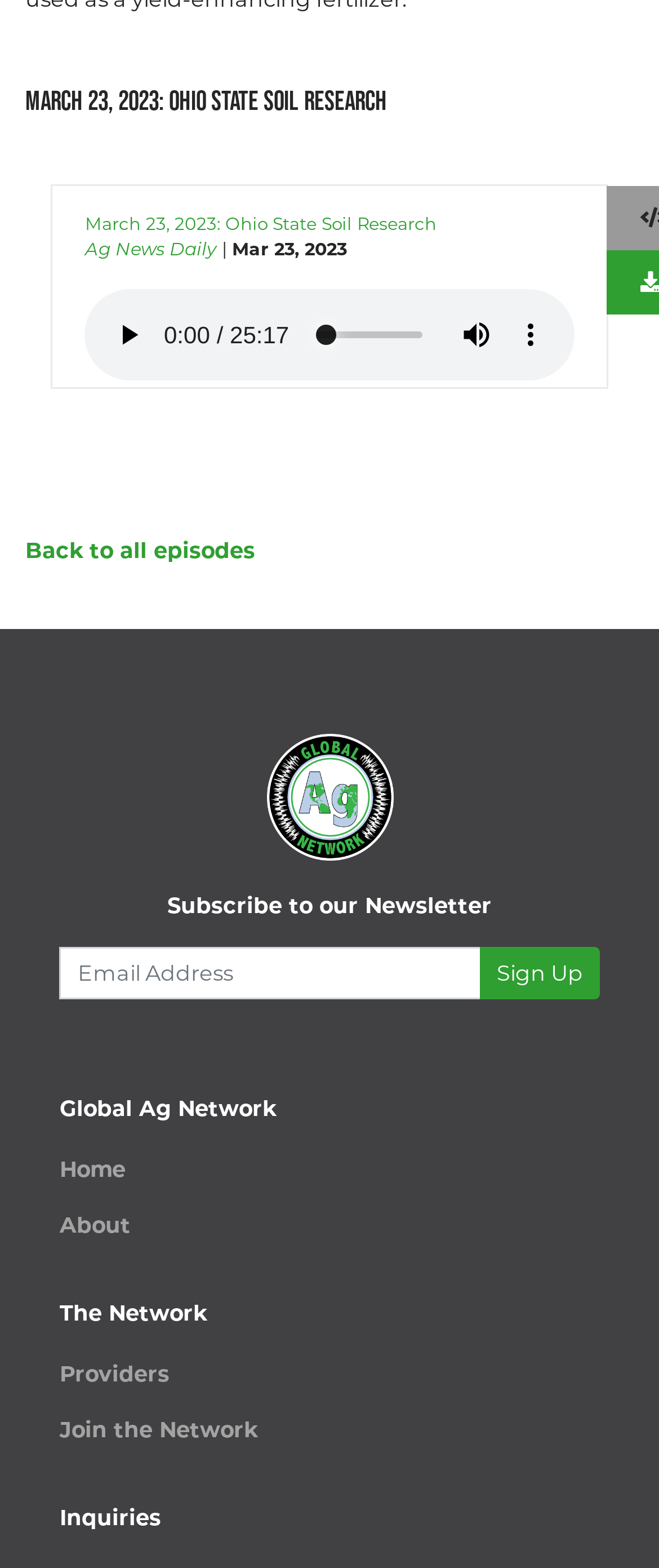What is the text above the 'Email:' label?
Provide a fully detailed and comprehensive answer to the question.

I found the StaticText element with ID 175, which is located above the 'Email:' label and contains the text 'Subscribe to our Newsletter'.